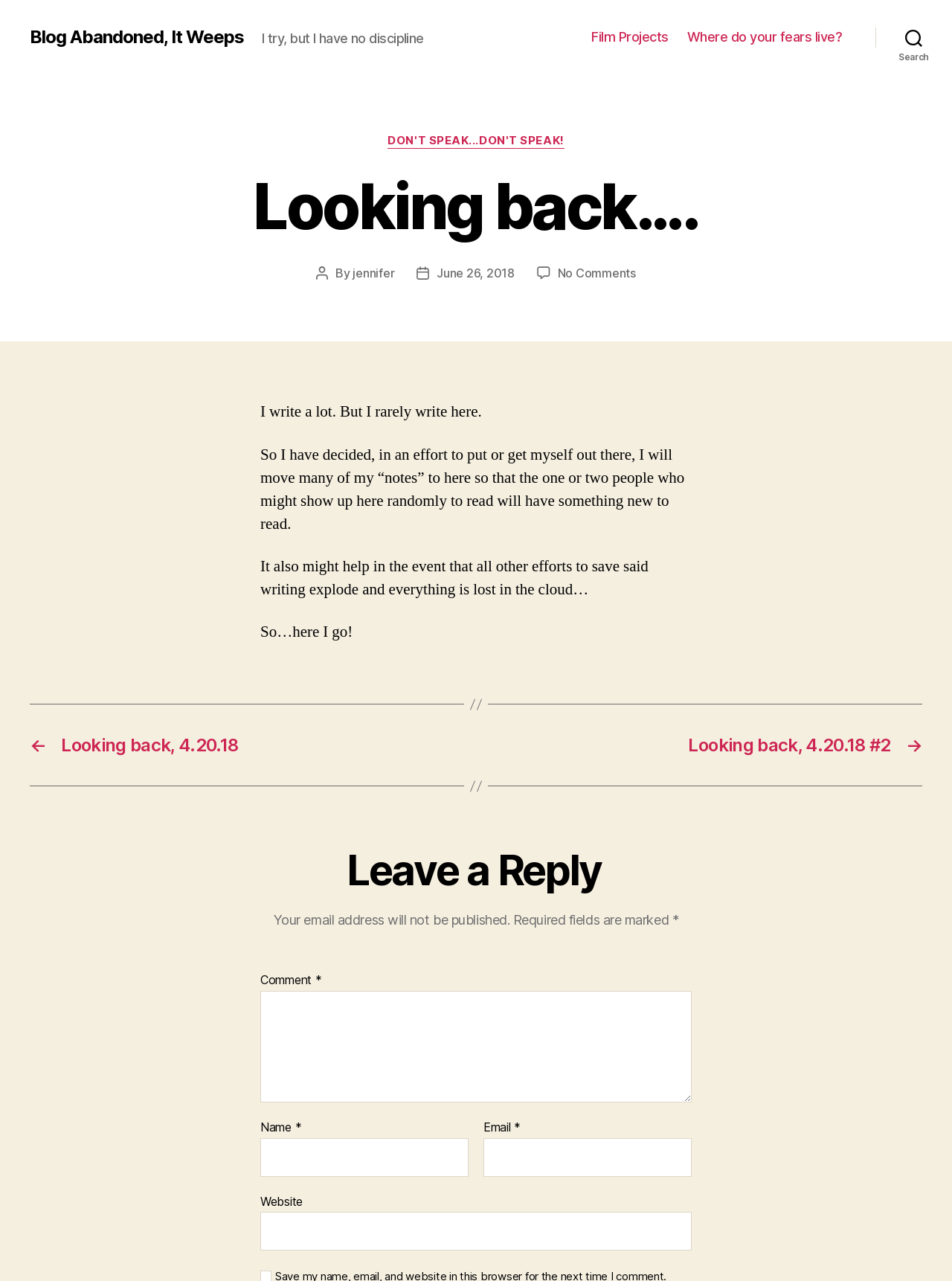Given the description "Film Projects", provide the bounding box coordinates of the corresponding UI element.

[0.621, 0.023, 0.702, 0.035]